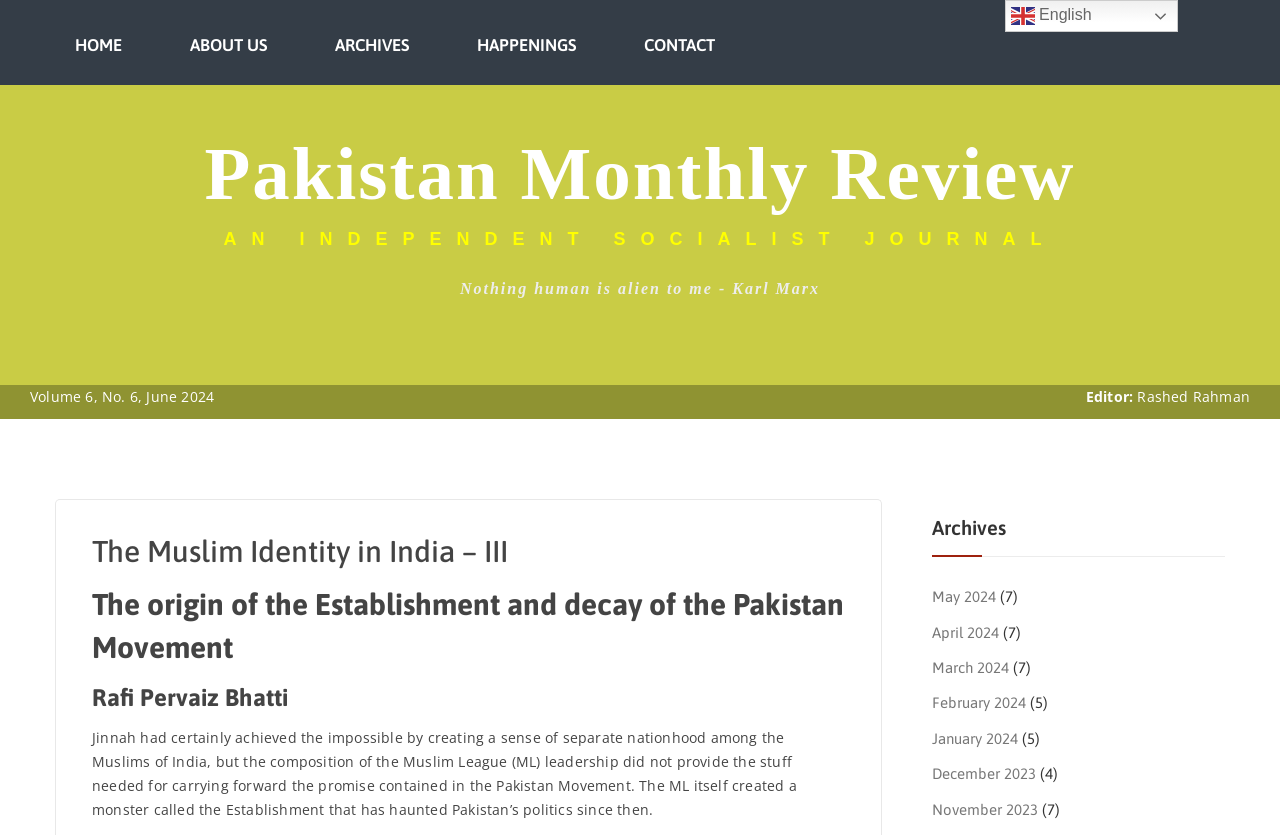Show me the bounding box coordinates of the clickable region to achieve the task as per the instruction: "Read the 'What is a Security in Stock Trading: How it Works and Types of Securities' article".

None